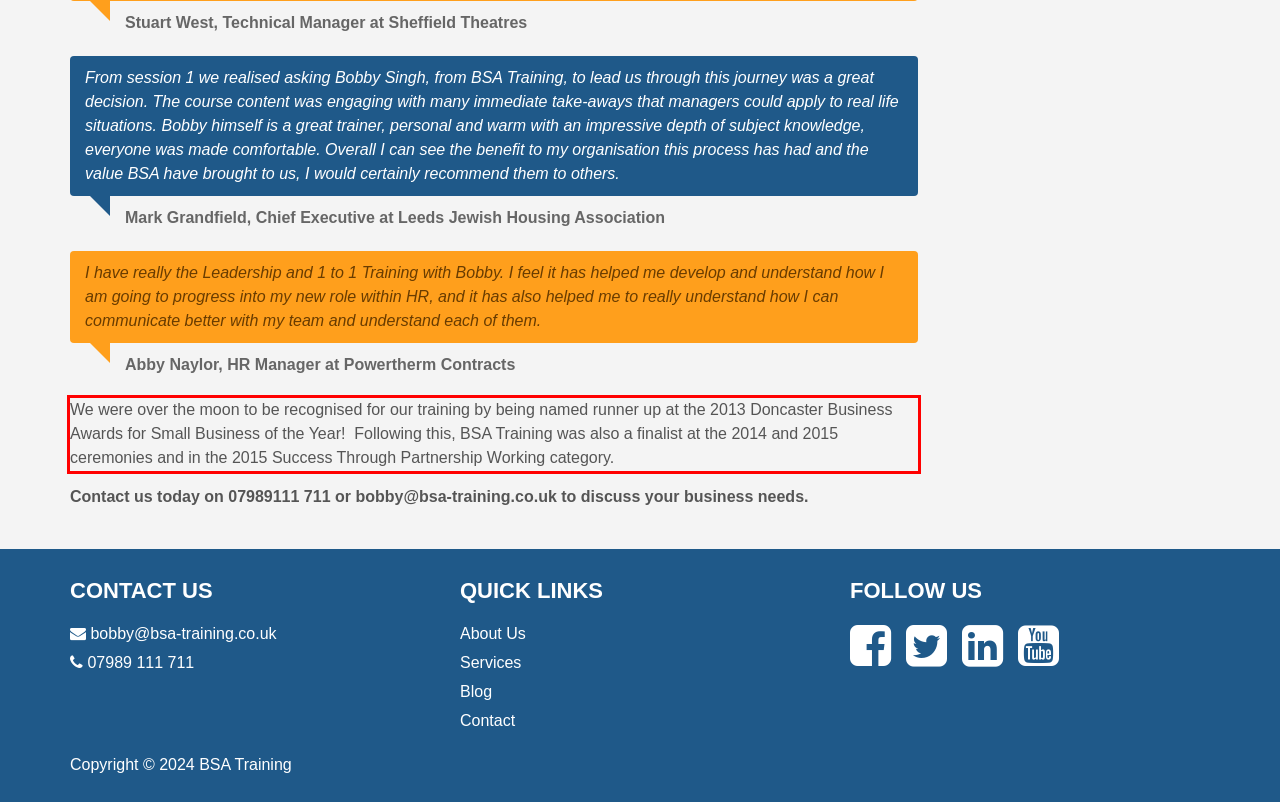You have a screenshot of a webpage where a UI element is enclosed in a red rectangle. Perform OCR to capture the text inside this red rectangle.

We were over the moon to be recognised for our training by being named runner up at the 2013 Doncaster Business Awards for Small Business of the Year! Following this, BSA Training was also a finalist at the 2014 and 2015 ceremonies and in the 2015 Success Through Partnership Working category.